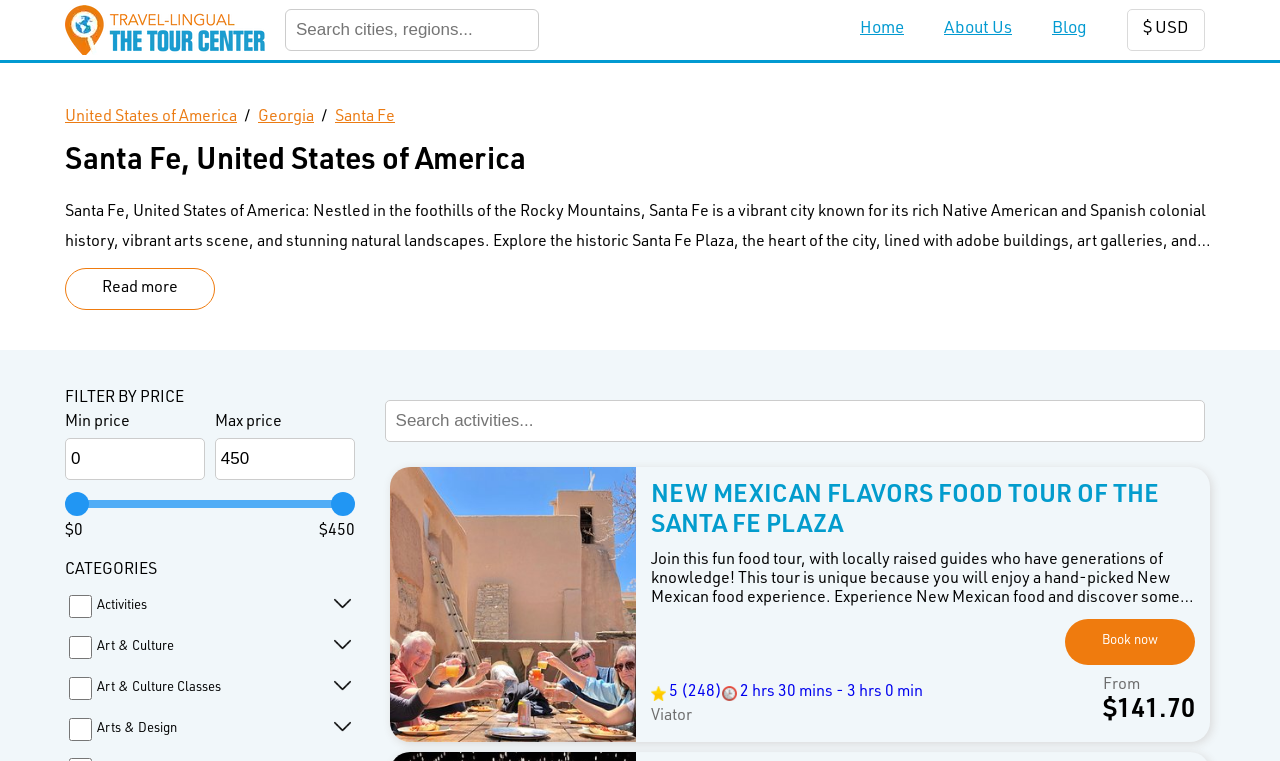Pinpoint the bounding box coordinates of the clickable element needed to complete the instruction: "Click on the link to the United States of America". The coordinates should be provided as four float numbers between 0 and 1: [left, top, right, bottom].

[0.051, 0.135, 0.185, 0.175]